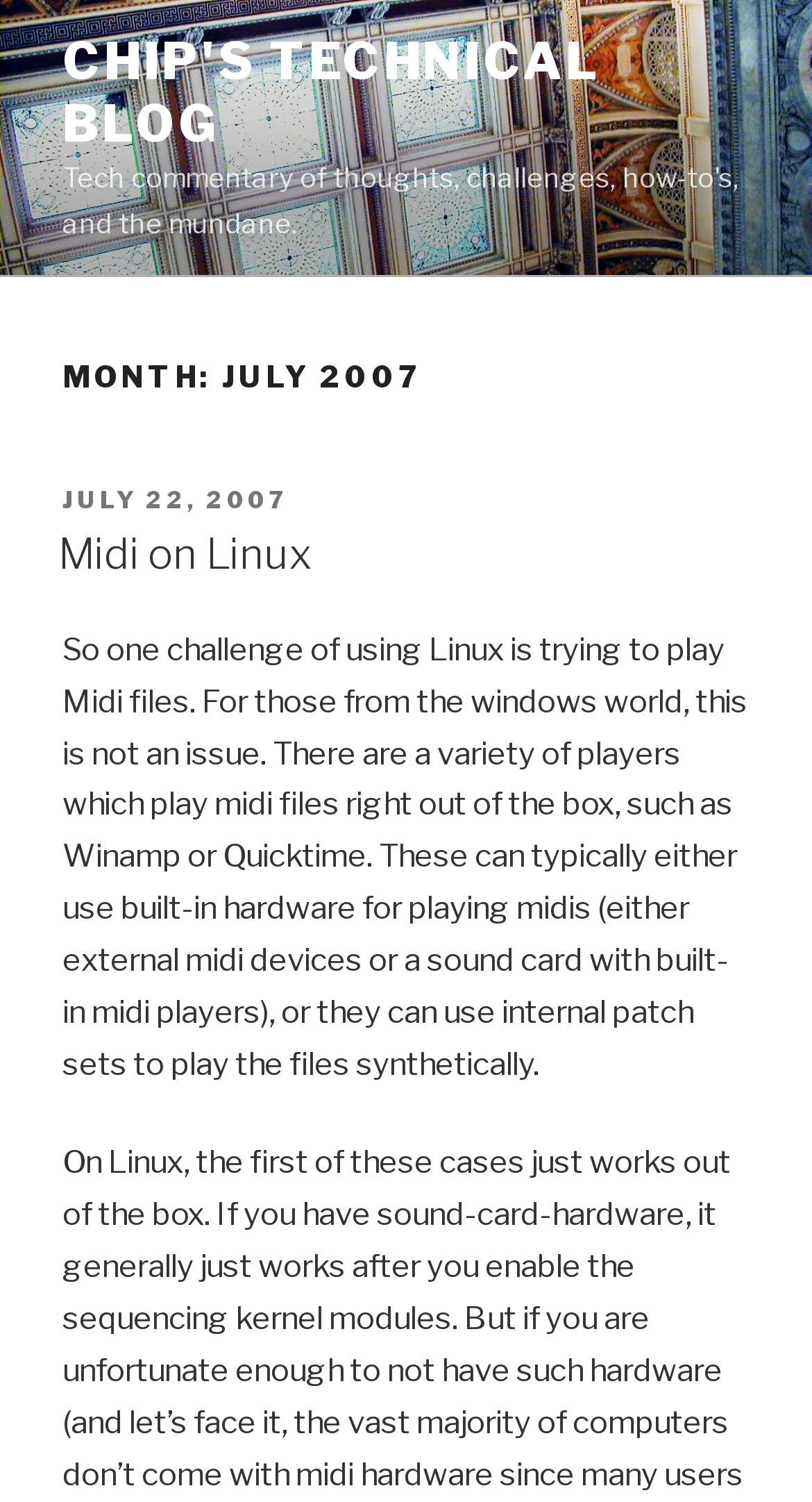What is the purpose of the link 'CHIP'S TECHNICAL BLOG'?
Look at the screenshot and respond with a single word or phrase.

To navigate to the blog homepage